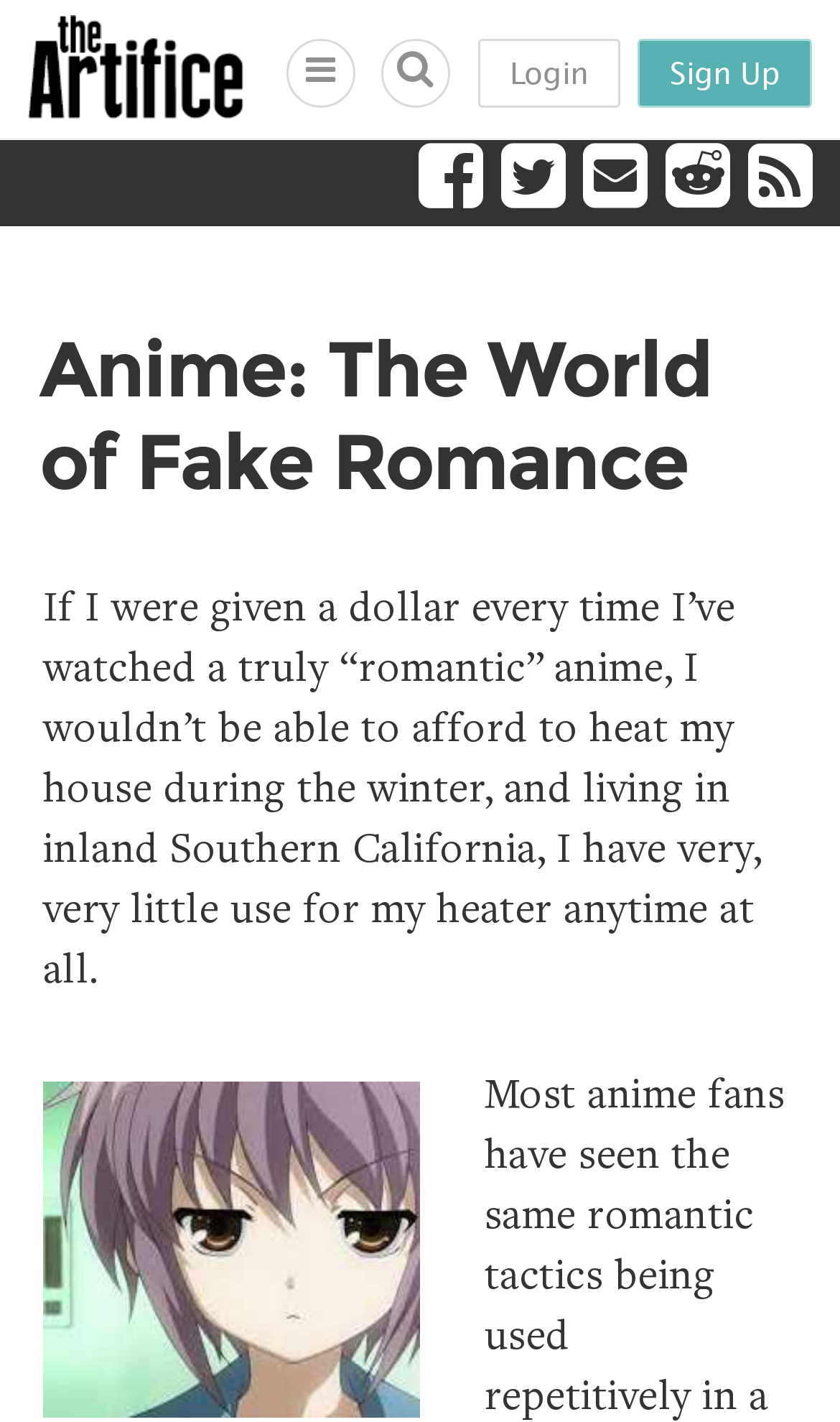Extract the main heading text from the webpage.

Anime: The World of Fake Romance